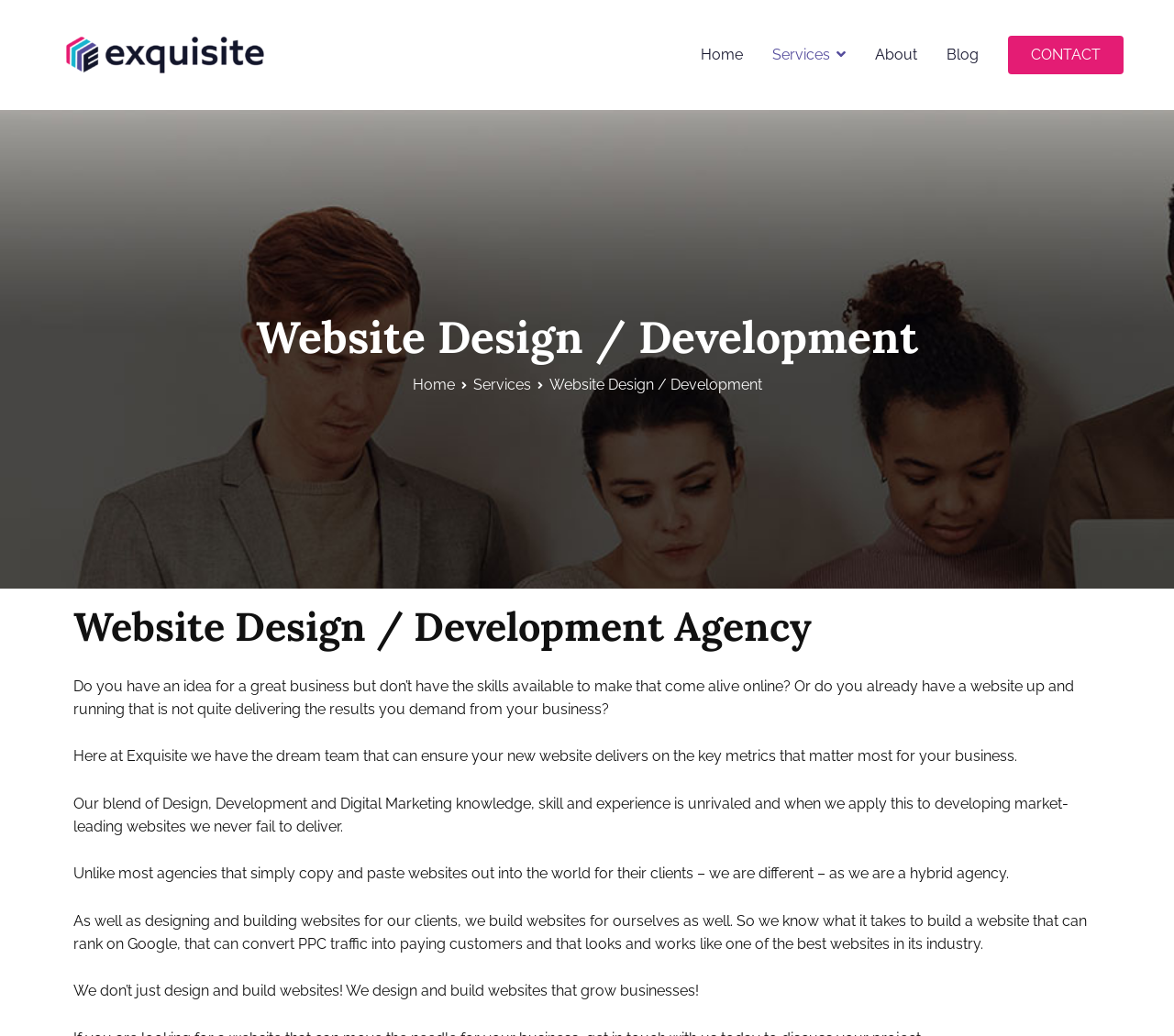Specify the bounding box coordinates of the area that needs to be clicked to achieve the following instruction: "Go to Home page".

[0.597, 0.042, 0.633, 0.064]